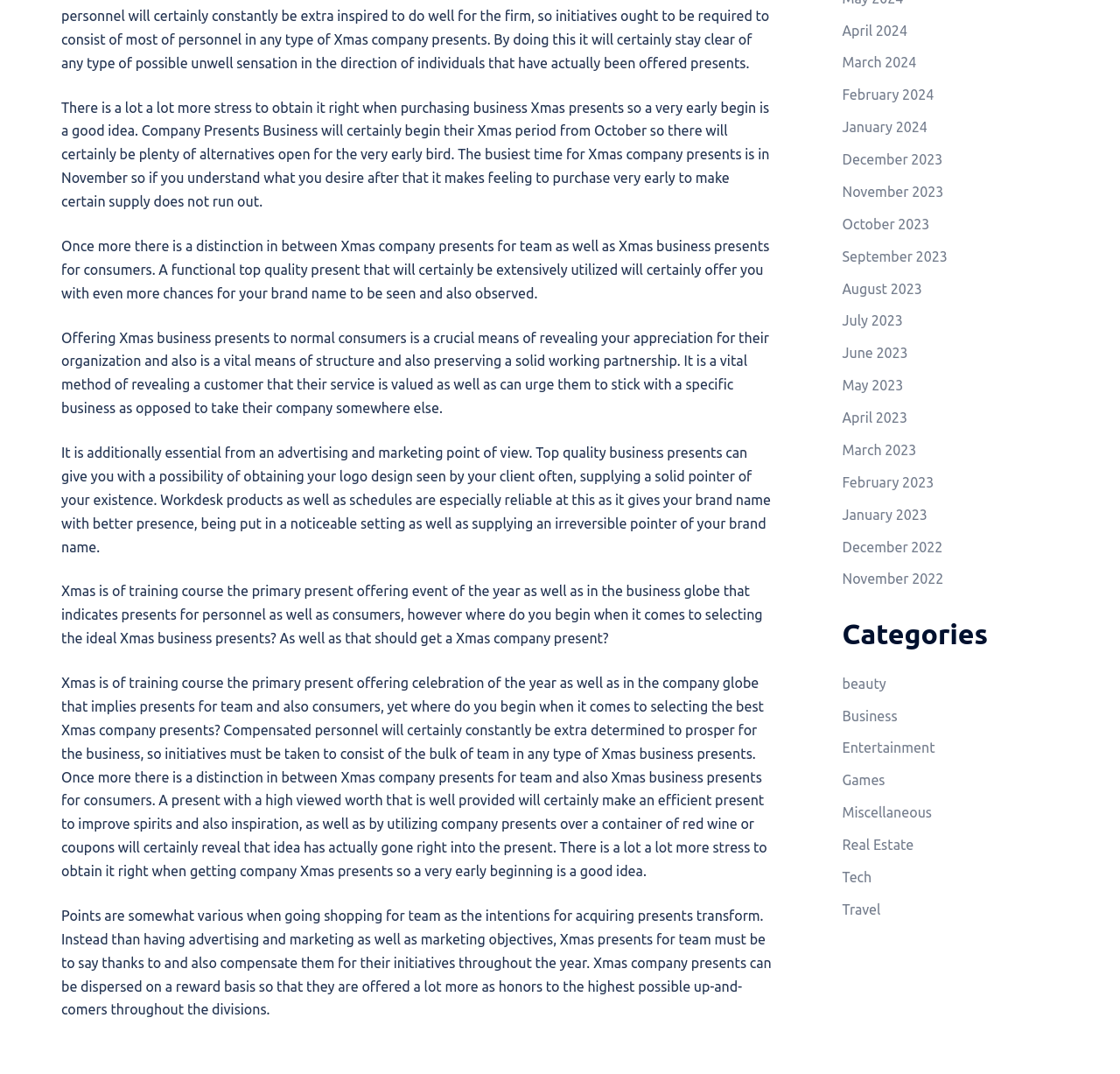Determine the bounding box coordinates of the area to click in order to meet this instruction: "Click on the 'April 2024' link".

[0.752, 0.021, 0.81, 0.035]